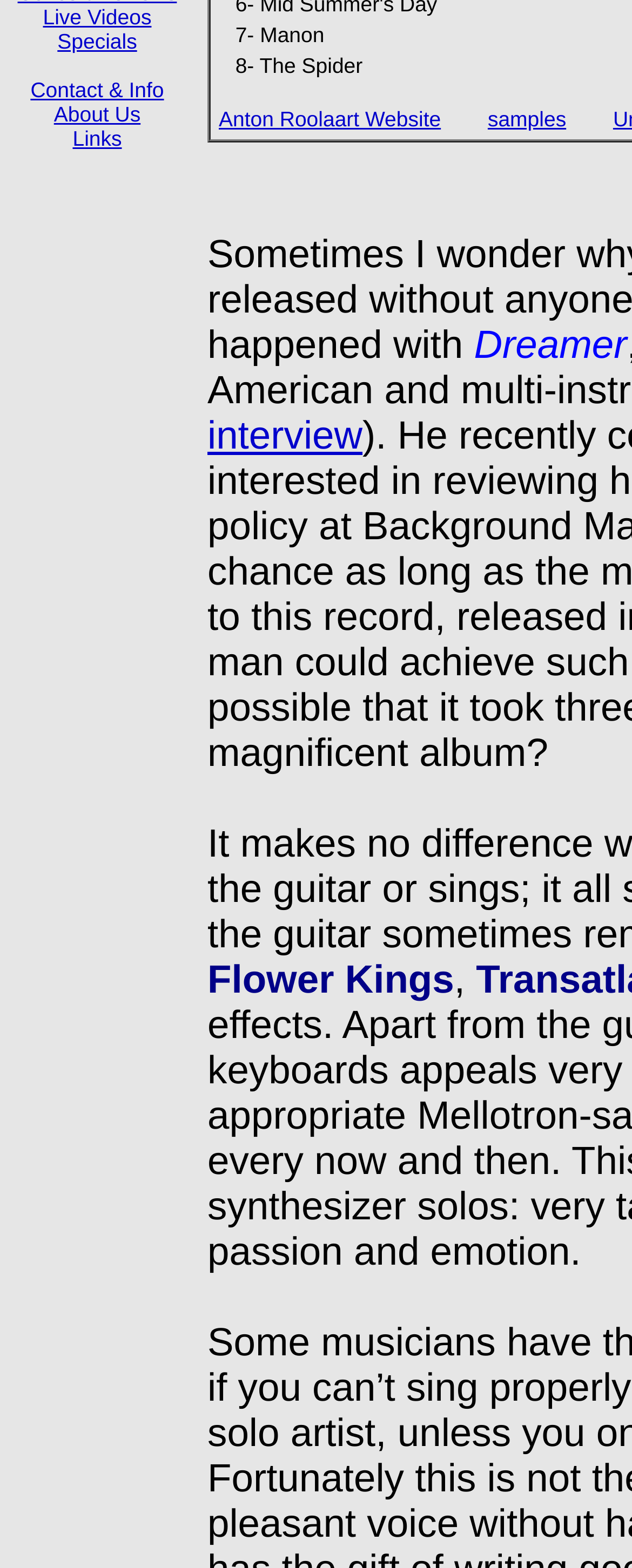Determine the bounding box coordinates in the format (top-left x, top-left y, bottom-right x, bottom-right y). Ensure all values are floating point numbers between 0 and 1. Identify the bounding box of the UI element described by: parent_node: Senate Democrats

None